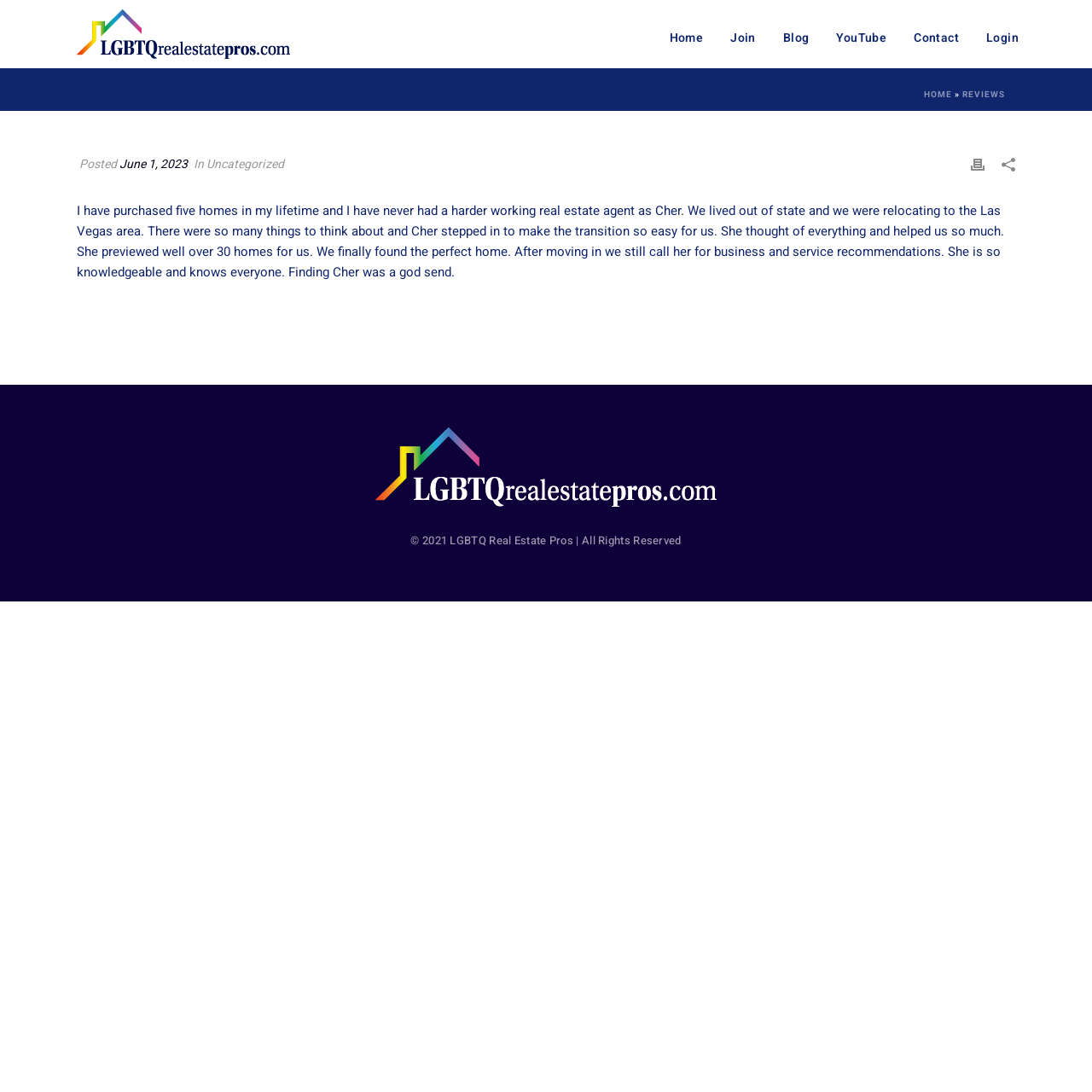How many homes did the author preview?
Answer the question in as much detail as possible.

The answer can be found in the text block that starts with 'I have purchased five homes in my lifetime...' where it says 'She previewed well over 30 homes for us.'